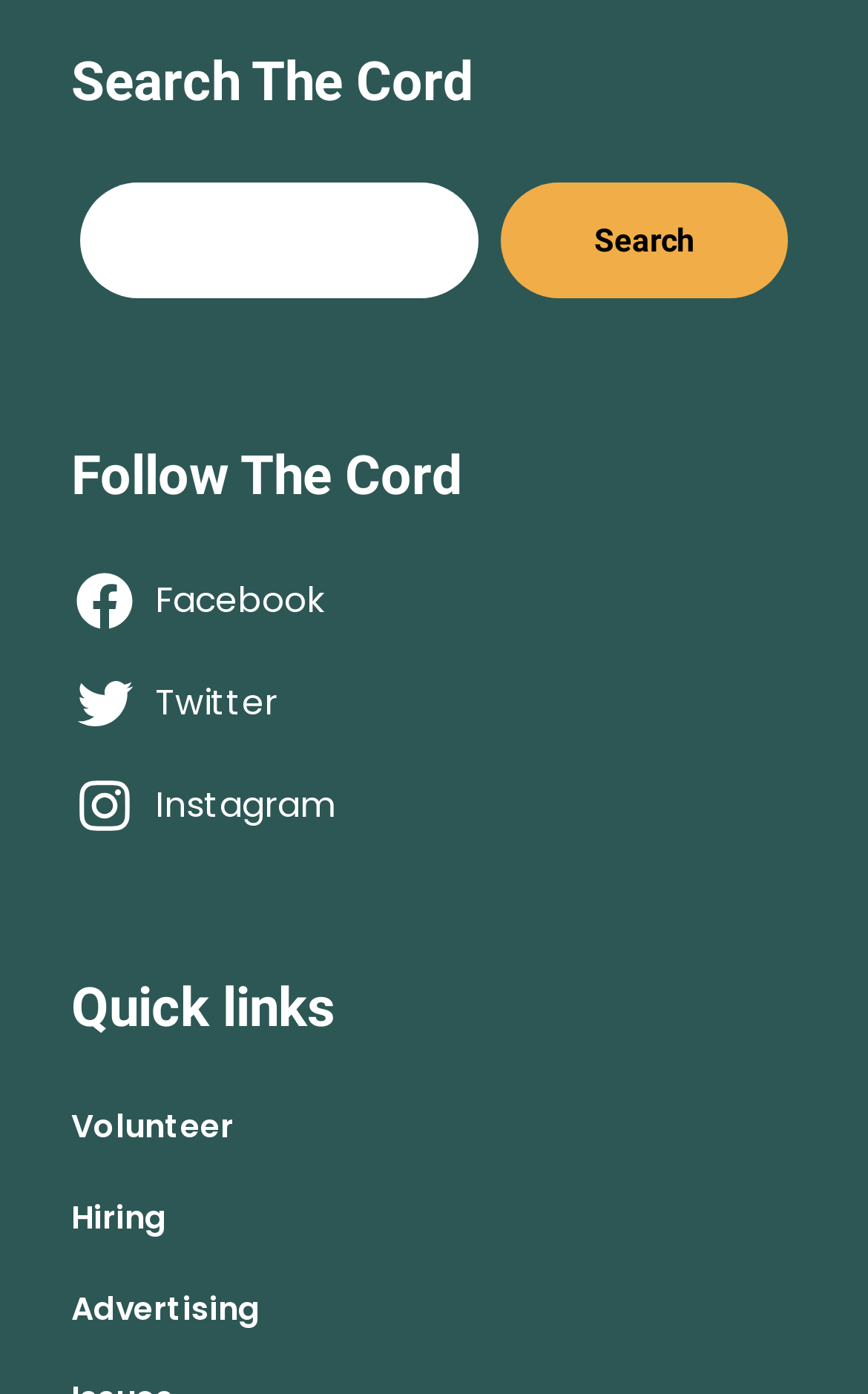Please locate the bounding box coordinates of the element that should be clicked to complete the given instruction: "Click on the Enima link".

None